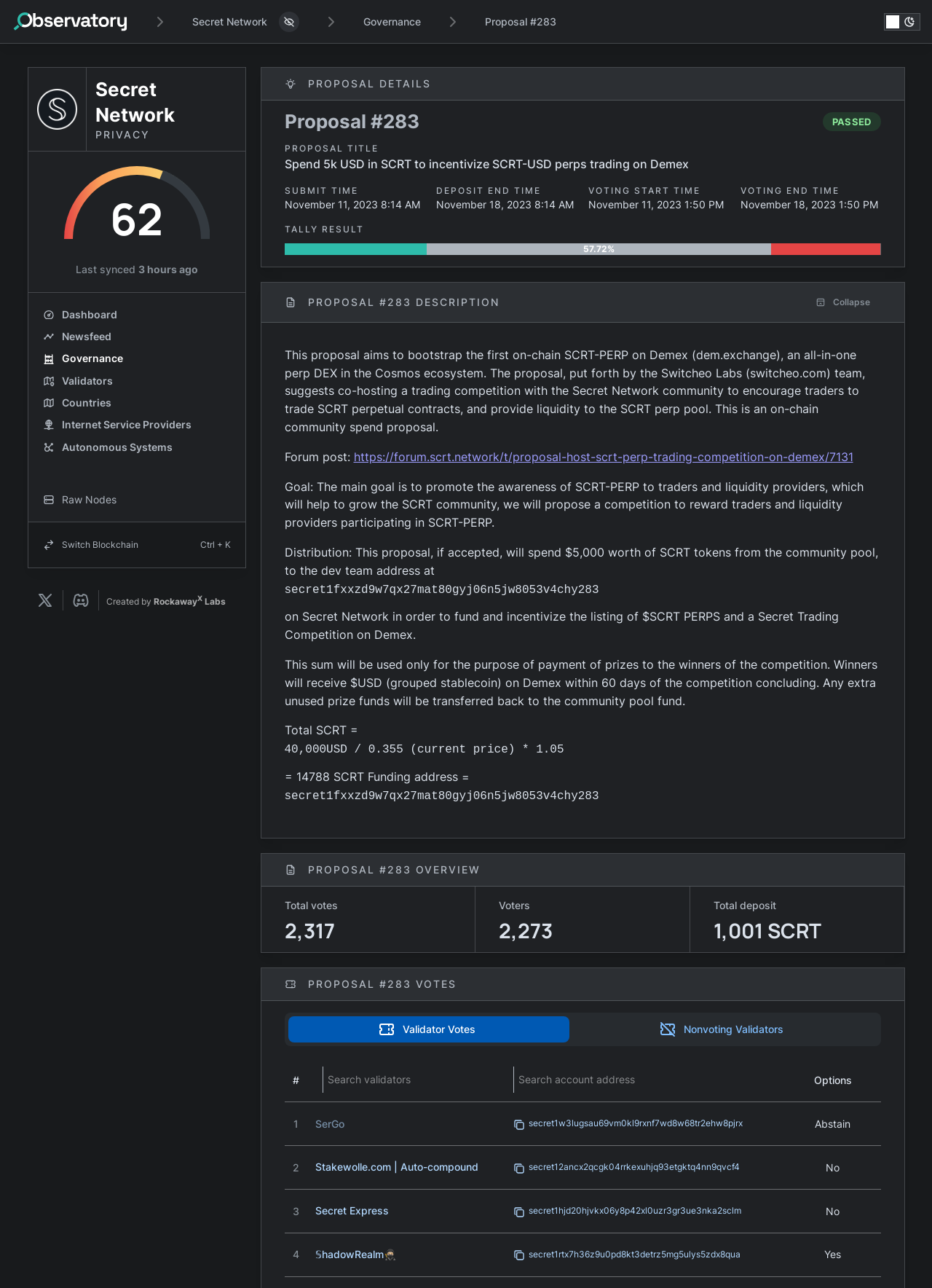Provide the bounding box coordinates of the HTML element this sentence describes: "Switch BlockchainCtrl + K". The bounding box coordinates consist of four float numbers between 0 and 1, i.e., [left, top, right, bottom].

[0.046, 0.415, 0.247, 0.432]